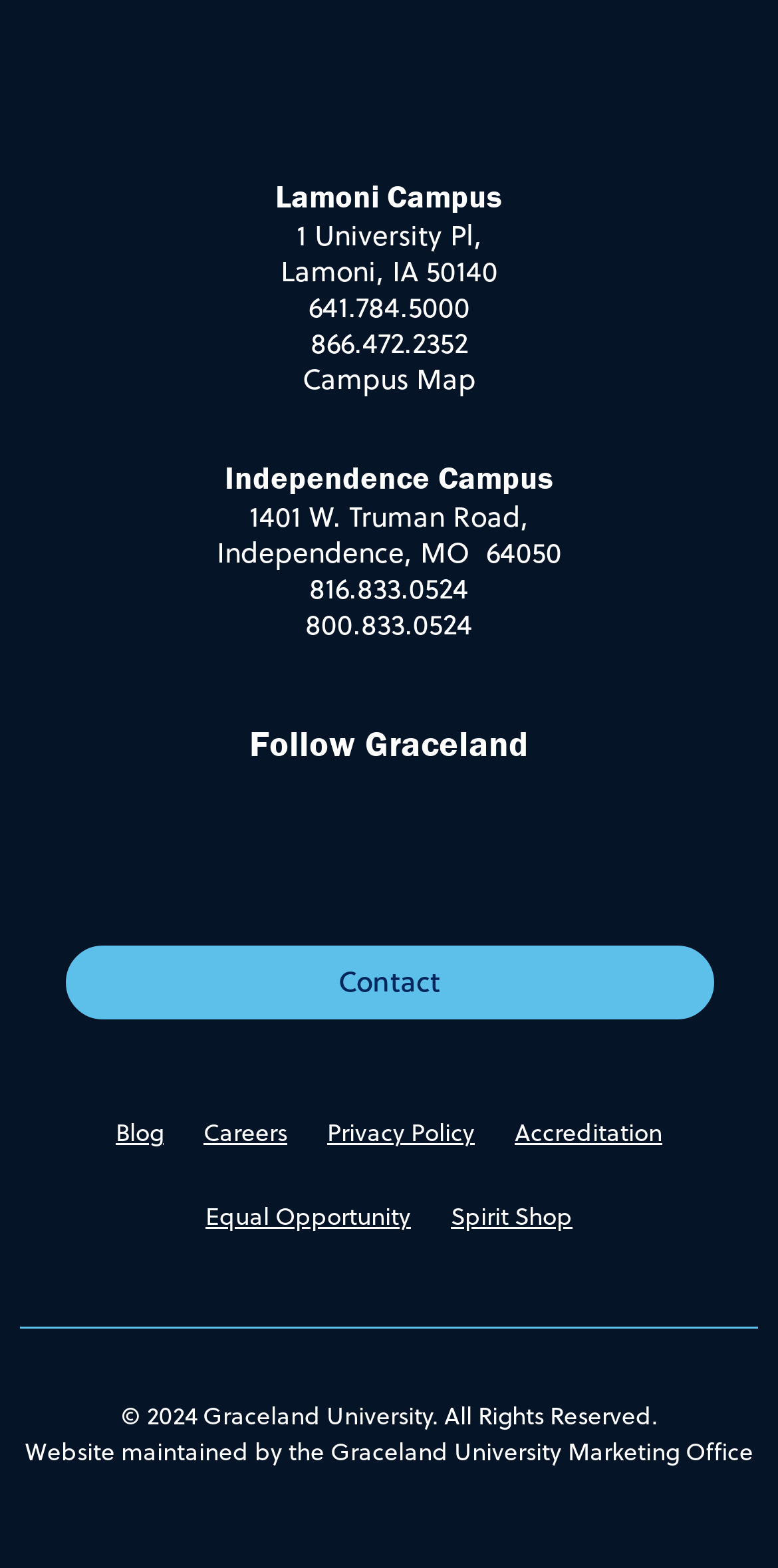What social media platforms does Graceland University have?
Carefully analyze the image and provide a thorough answer to the question.

I found the social media links by looking at the images and links with the text 'Facebook', 'YouTube', 'Instagram', and 'LinkedIn' which are located near the 'Follow Graceland' text.